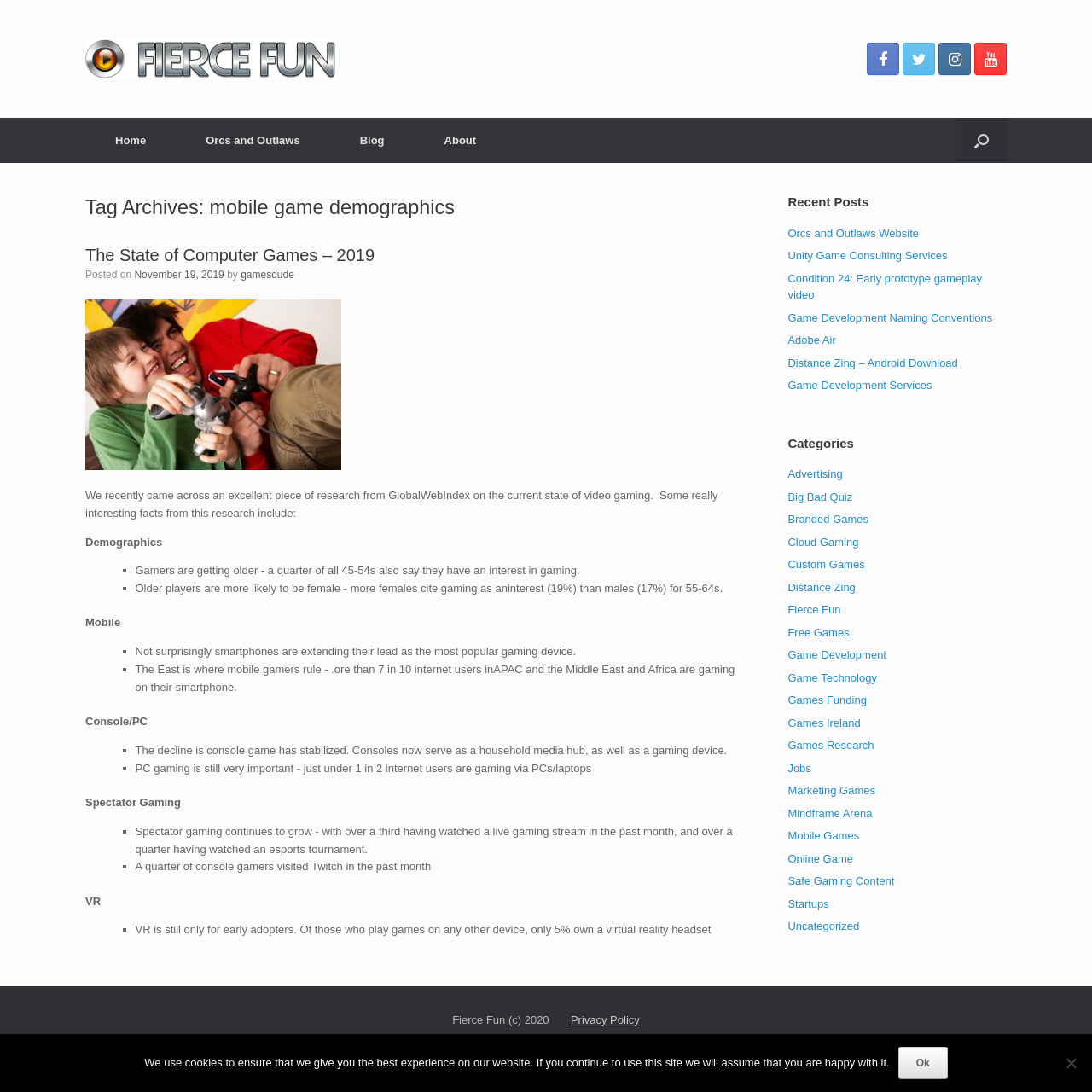Based on the element description, predict the bounding box coordinates (top-left x, top-left y, bottom-right x, bottom-right y) for the UI element in the screenshot: Standalone Titles

None